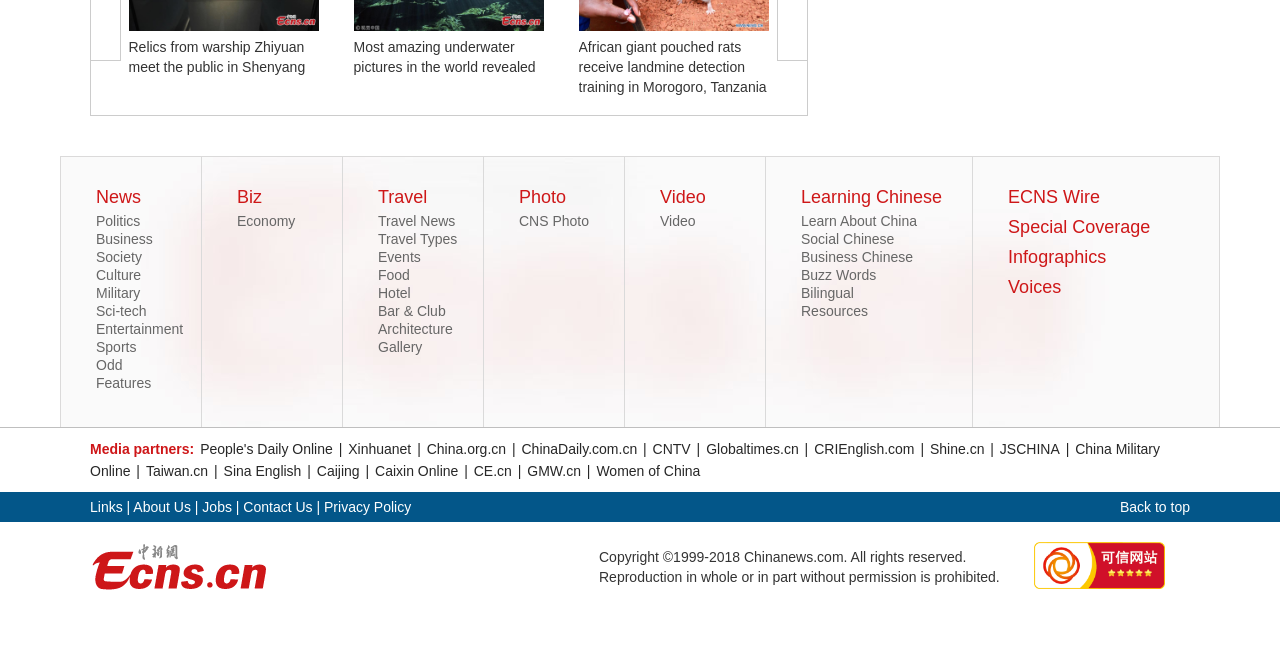Find the bounding box coordinates for the area you need to click to carry out the instruction: "View news about 1 dead, 4 injured in shooting at YouTube headquarters". The coordinates should be four float numbers between 0 and 1, indicated as [left, top, right, bottom].

[0.63, 0.026, 0.779, 0.088]